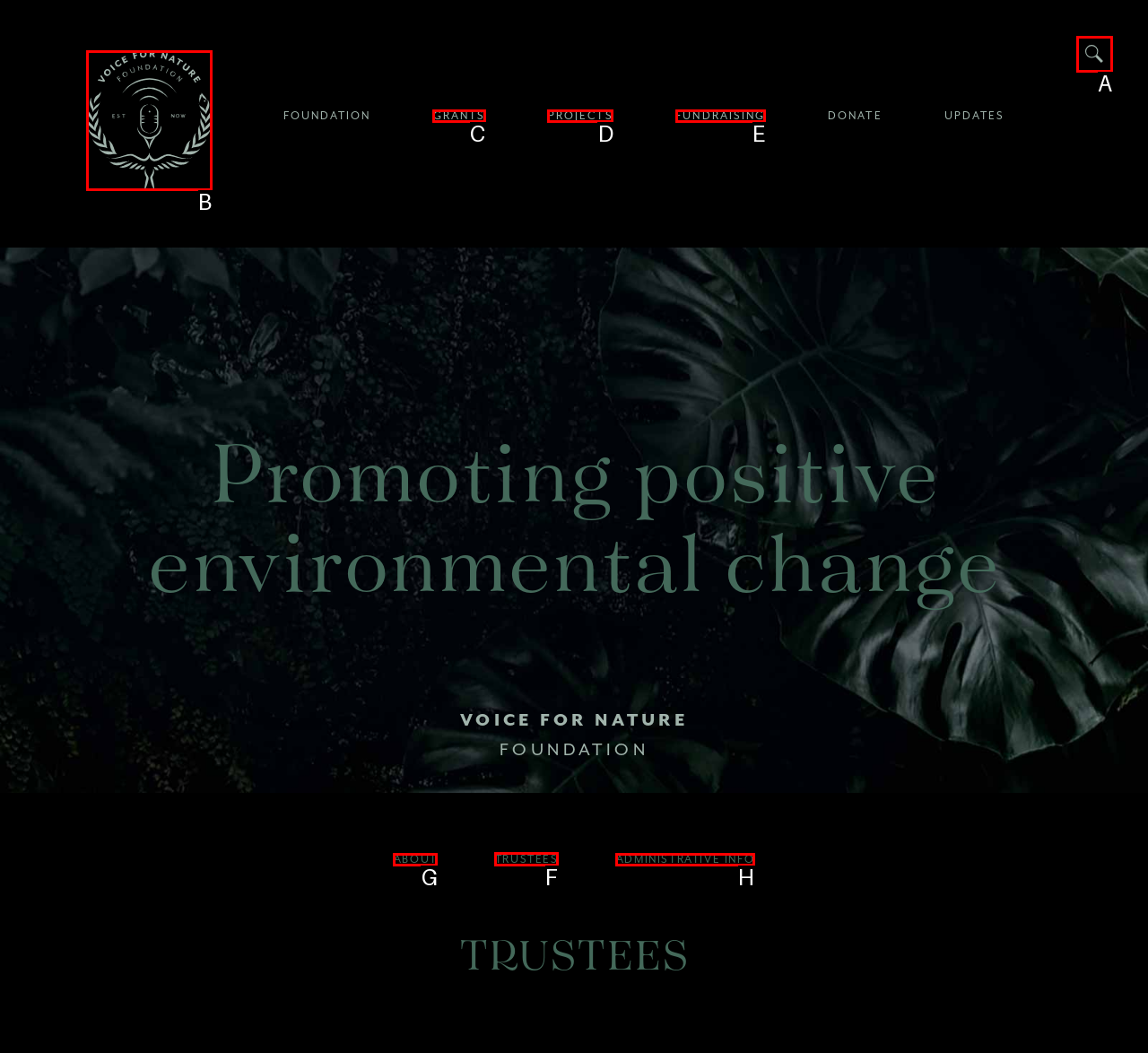Tell me which UI element to click to fulfill the given task: view trustee information. Respond with the letter of the correct option directly.

F